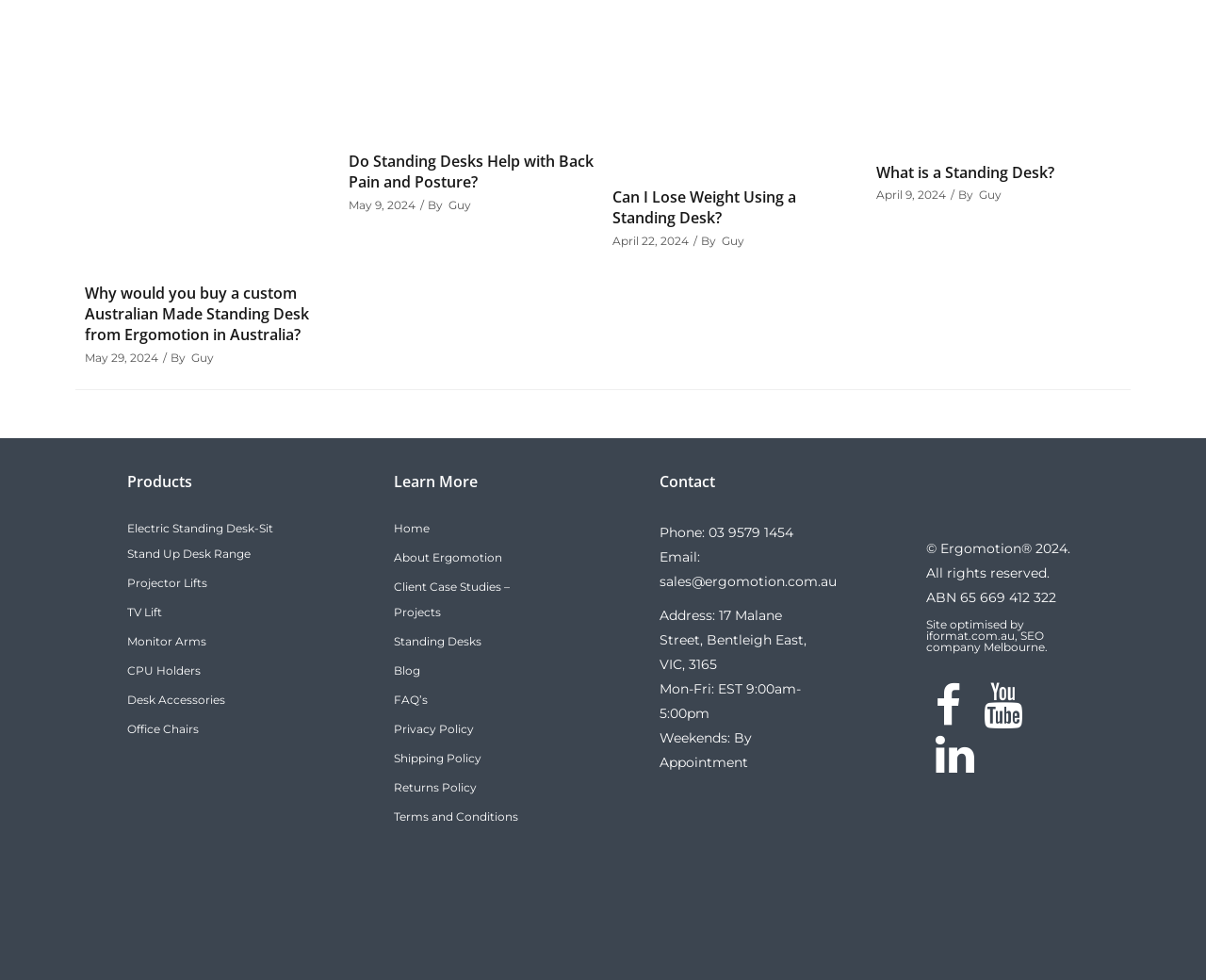Utilize the details in the image to give a detailed response to the question: What is the phone number of Ergomotion?

I can see the phone number '03 9579 1454' listed under the 'Contact' section of the webpage, which is the phone number of Ergomotion.